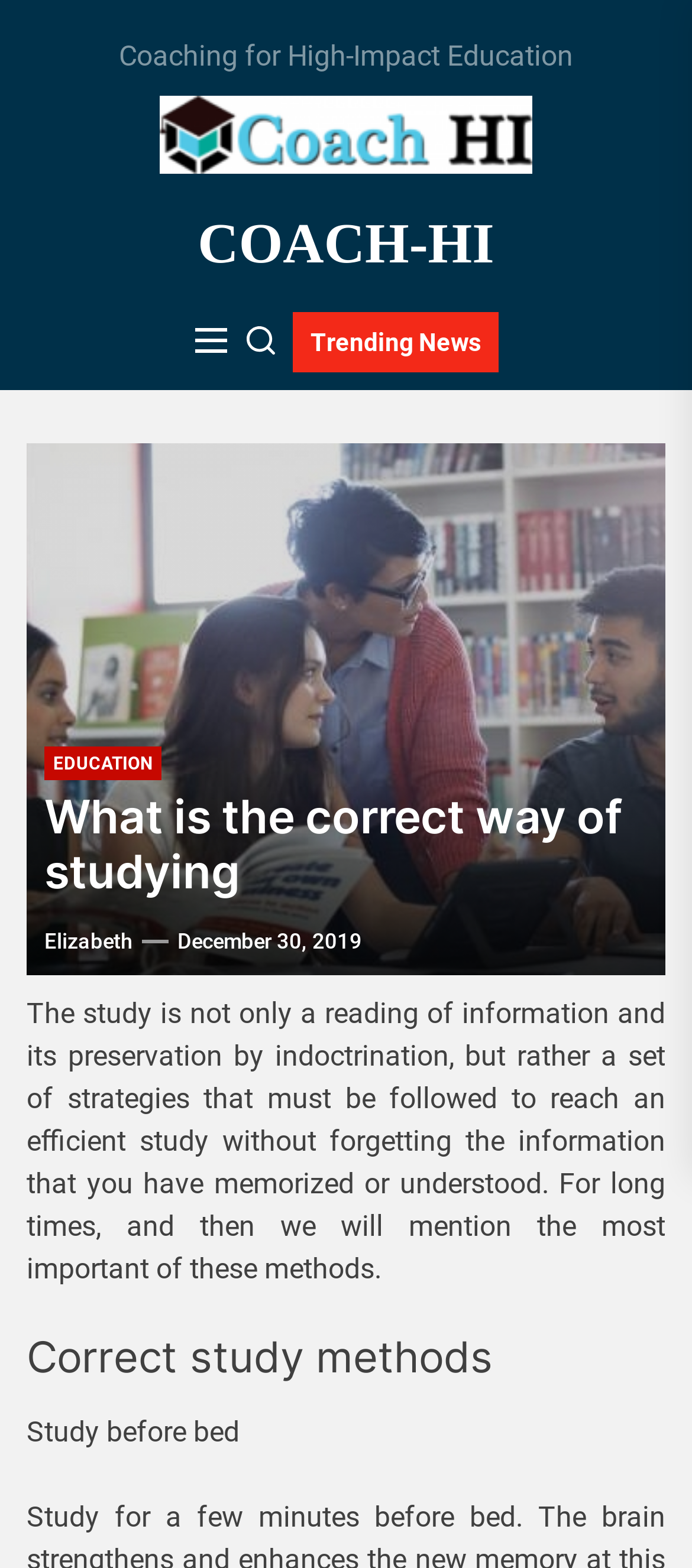Elaborate on the information and visuals displayed on the webpage.

The webpage appears to be an educational article or blog post titled "What is the correct way of studying" by Coach-Hi. At the top, there is a header section with the title "Coaching for High-Impact Education" and a link to "Coach-Hi" accompanied by an image. Below this, there are three buttons, two of which are empty, and one labeled "Trending News".

The main content of the page is divided into sections. The first section has a heading "What is the correct way of studying" and a brief introduction to the topic, which explains that studying is not just about reading and memorizing information, but rather about using strategies to retain that information. 

Below this introduction, there are links to related topics, including "EDUCATION" and an author's name, "Elizabeth", along with the date "December 30, 2019". 

The next section is titled "Correct study methods" and appears to be a list of study tips, with the first tip being "Study before bed". The article likely continues with more study methods, but the provided accessibility tree only shows the first tip.